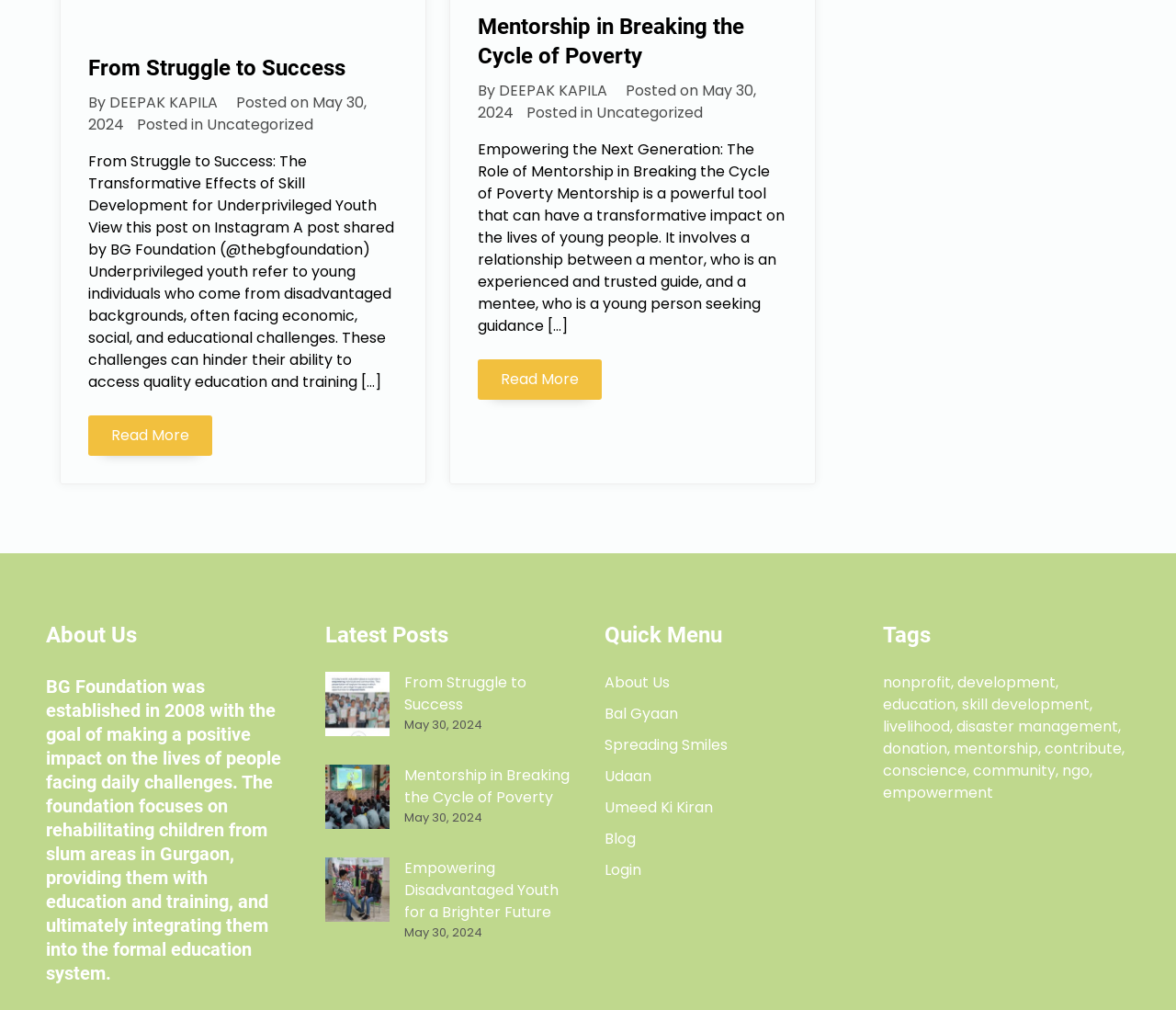Please provide the bounding box coordinates for the element that needs to be clicked to perform the instruction: "Learn more about 'Mentorship in Breaking the Cycle of Poverty'". The coordinates must consist of four float numbers between 0 and 1, formatted as [left, top, right, bottom].

[0.406, 0.013, 0.669, 0.07]